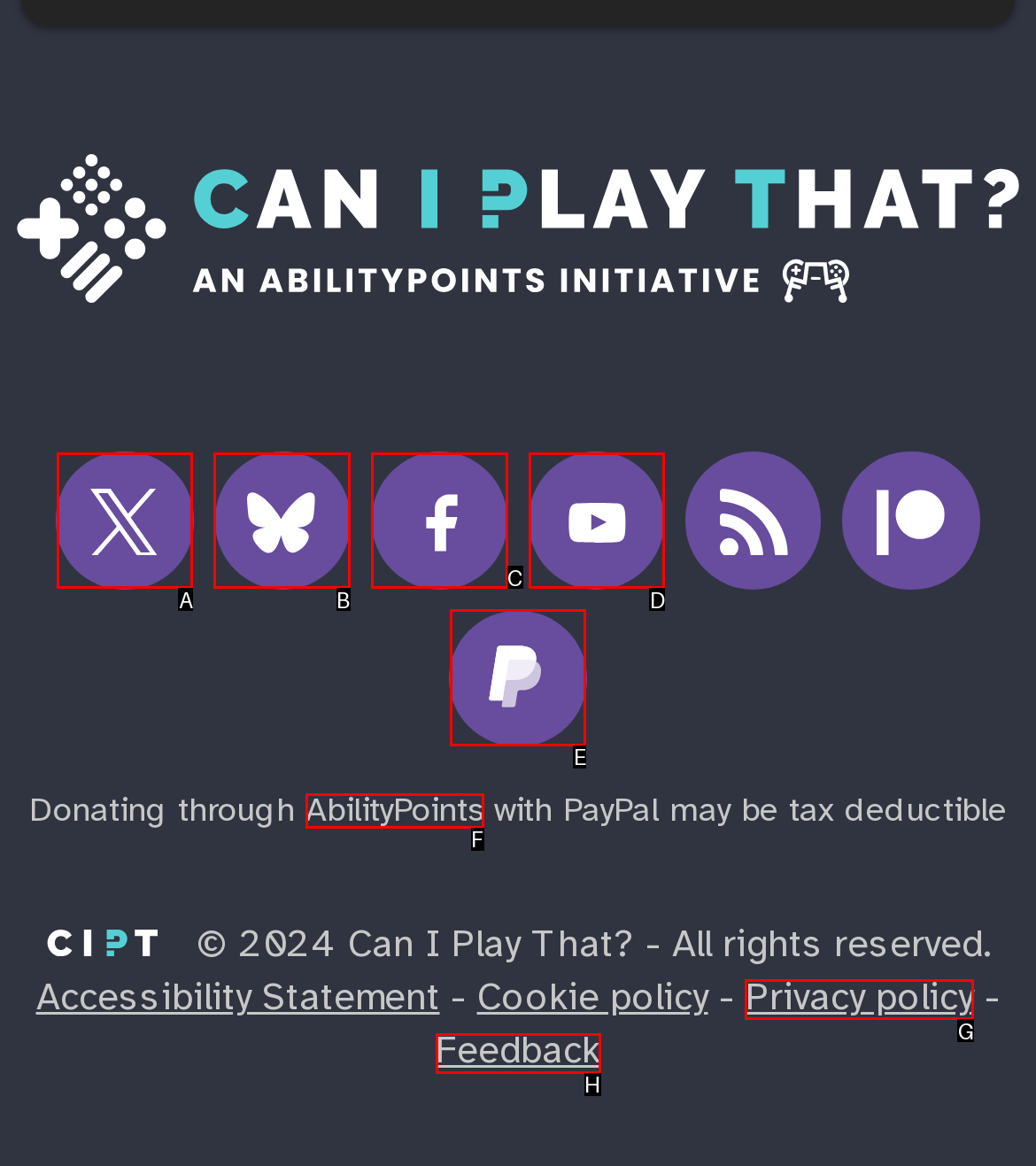Determine the HTML element that best aligns with the description: AbilityPoints
Answer with the appropriate letter from the listed options.

F